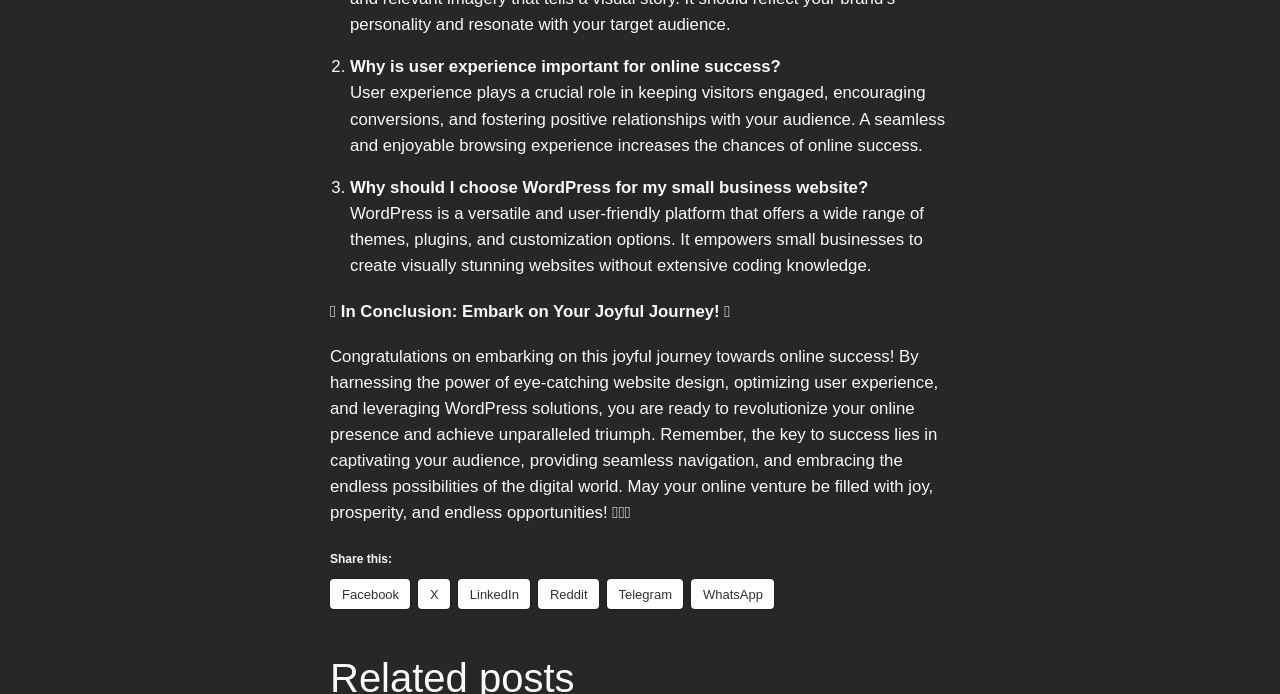How many social media platforms are available for sharing the article?
Based on the image, answer the question in a detailed manner.

The webpage provides options to share the article on five social media platforms, namely Facebook, LinkedIn, Reddit, Telegram, and WhatsApp, which are represented by their respective icons and links.